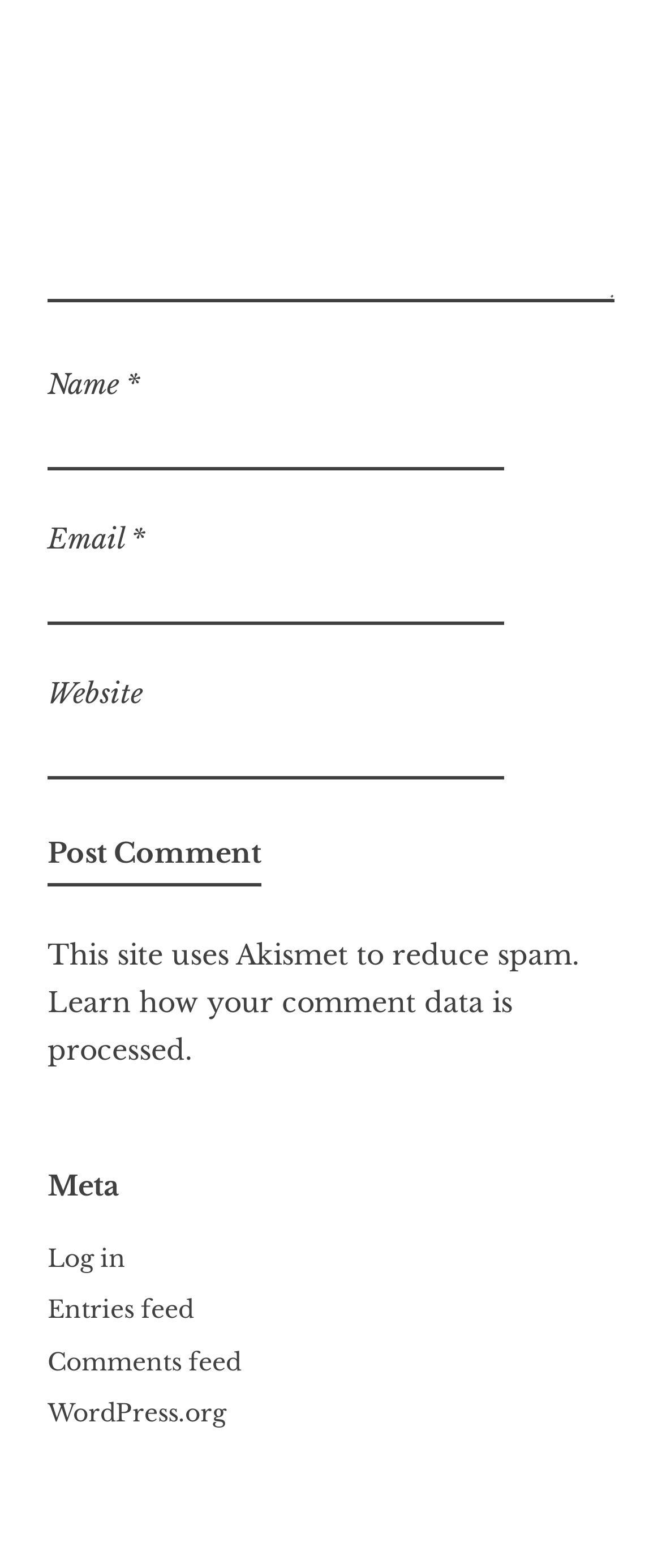Carefully examine the image and provide an in-depth answer to the question: How many links are available in the footer section?

The footer section contains four links: 'Log in', 'Entries feed', 'Comments feed', and 'WordPress.org'. These links are placed at the bottom of the webpage and are likely related to website management or additional resources.